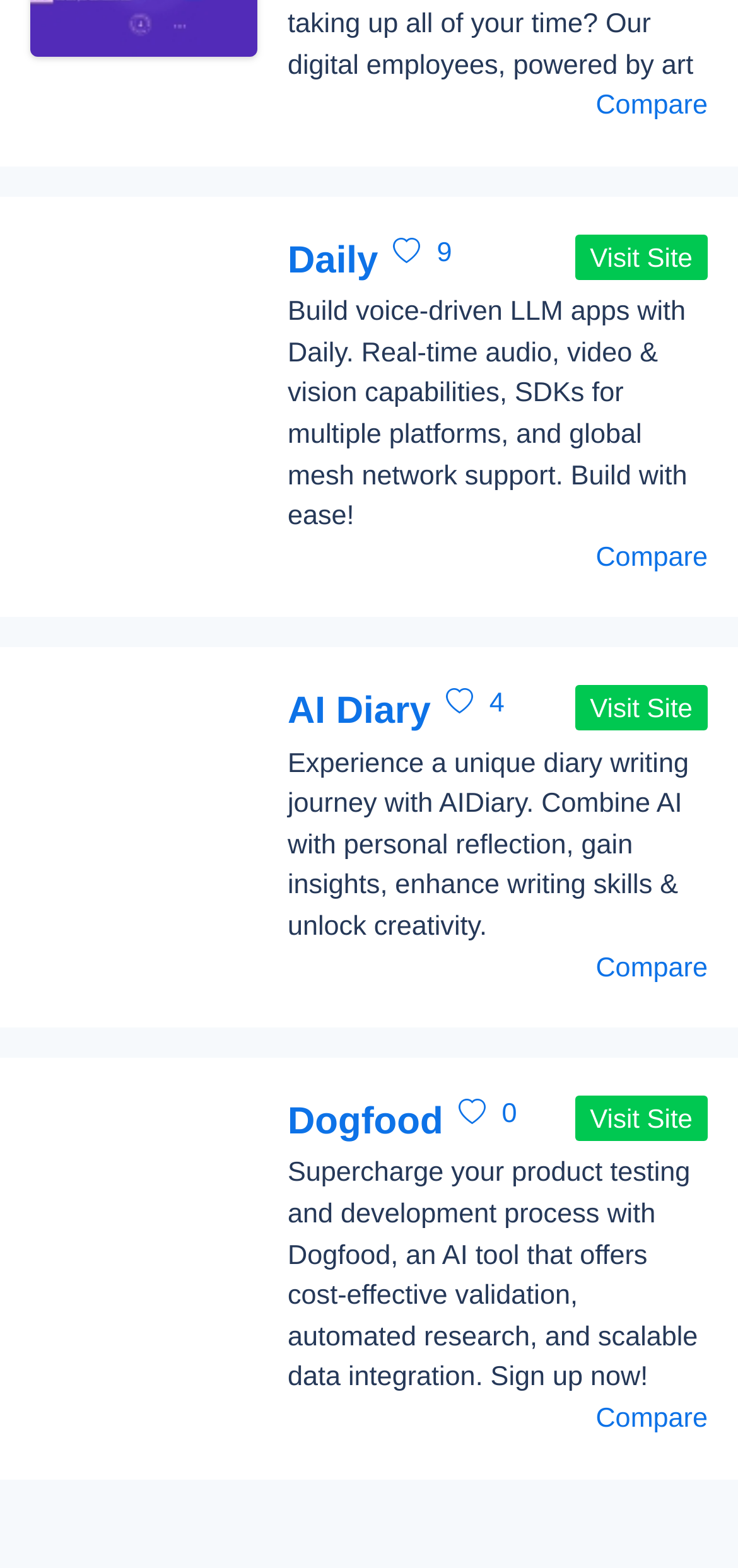Please determine the bounding box coordinates of the element to click on in order to accomplish the following task: "Explore AI Diary". Ensure the coordinates are four float numbers ranging from 0 to 1, i.e., [left, top, right, bottom].

[0.39, 0.437, 0.584, 0.471]